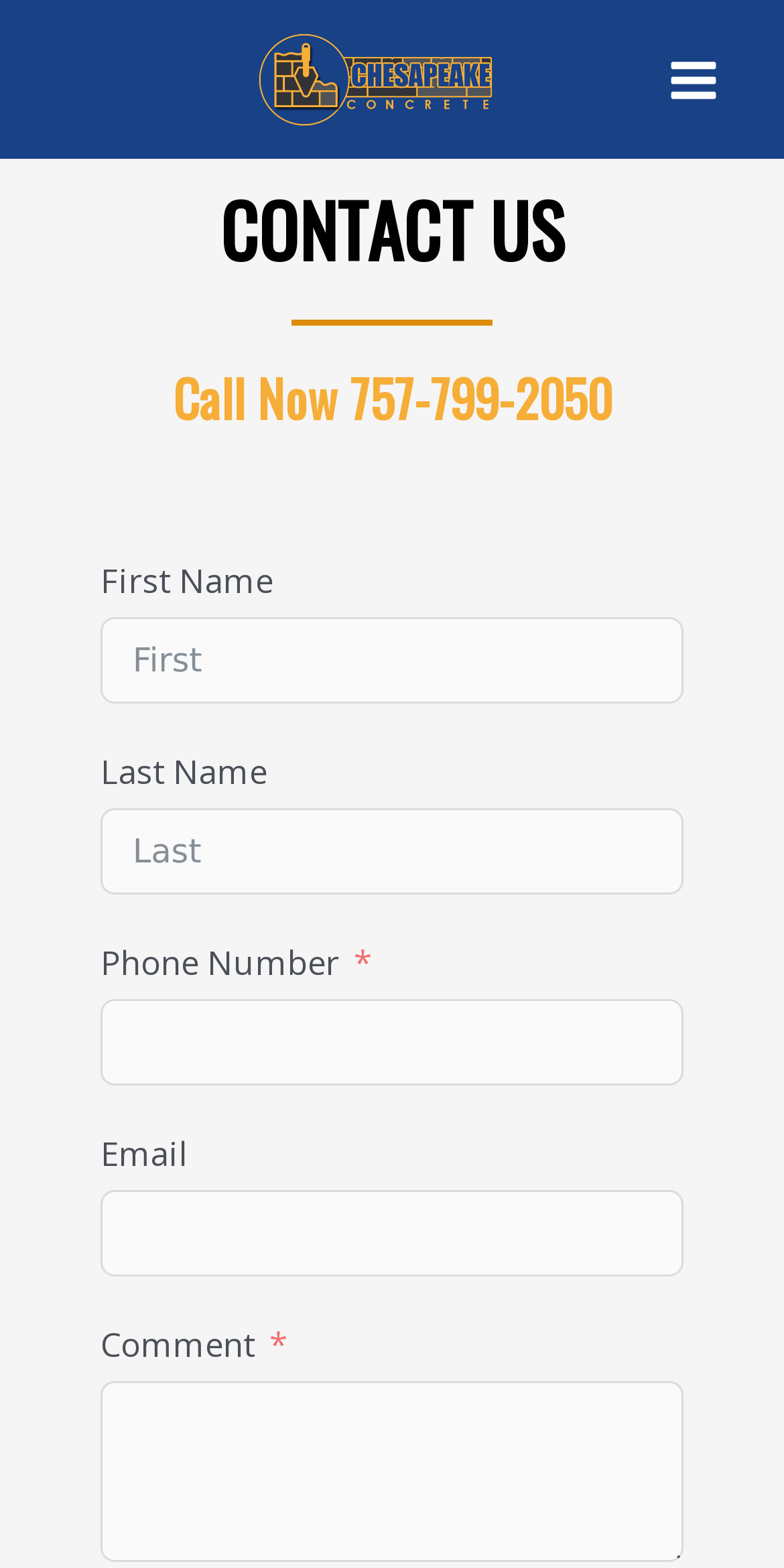How many images are there on the webpage? Analyze the screenshot and reply with just one word or a short phrase.

2